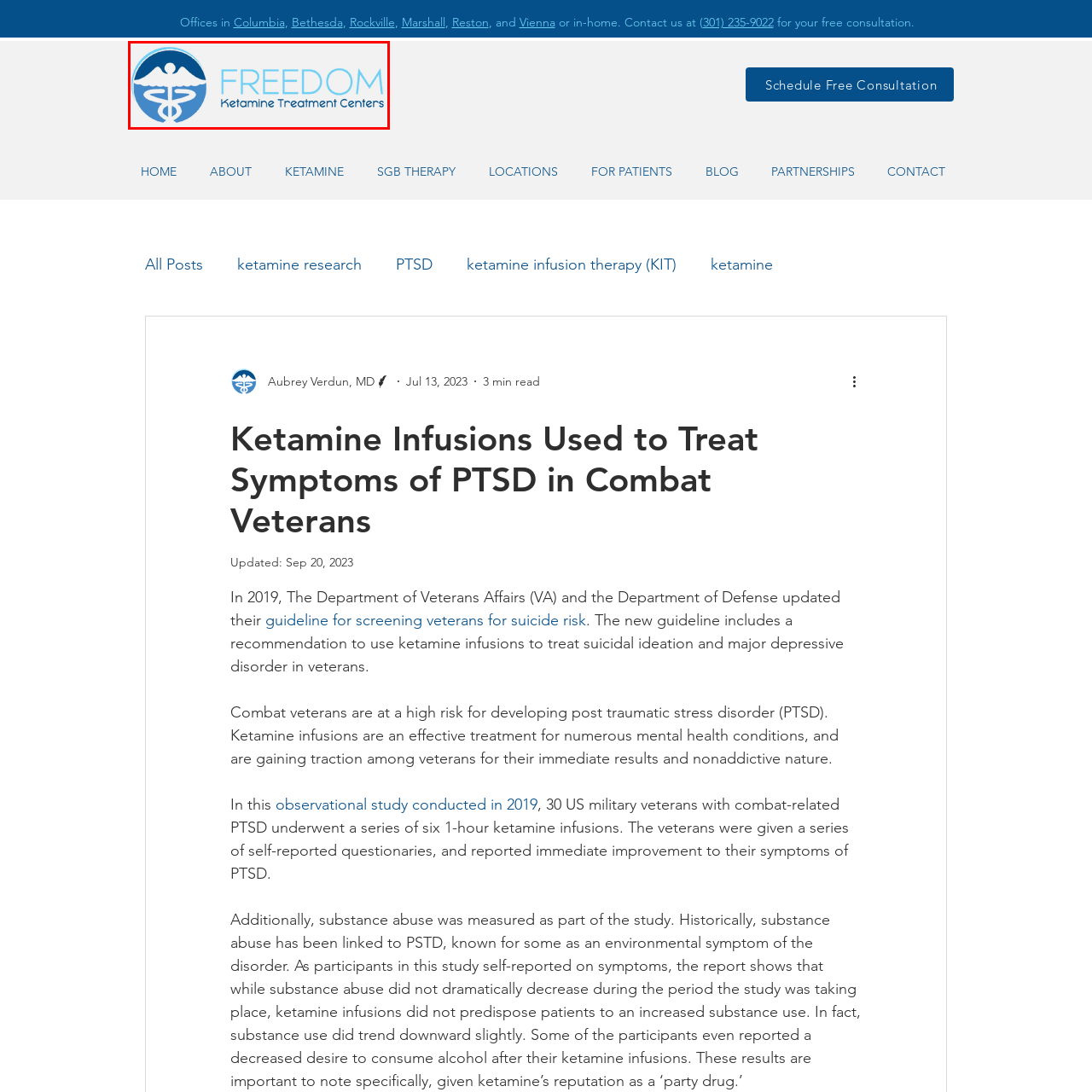Check the picture within the red bounding box and provide a brief answer using one word or phrase: What condition is ketamine therapy often used to treat?

PTSD and depression